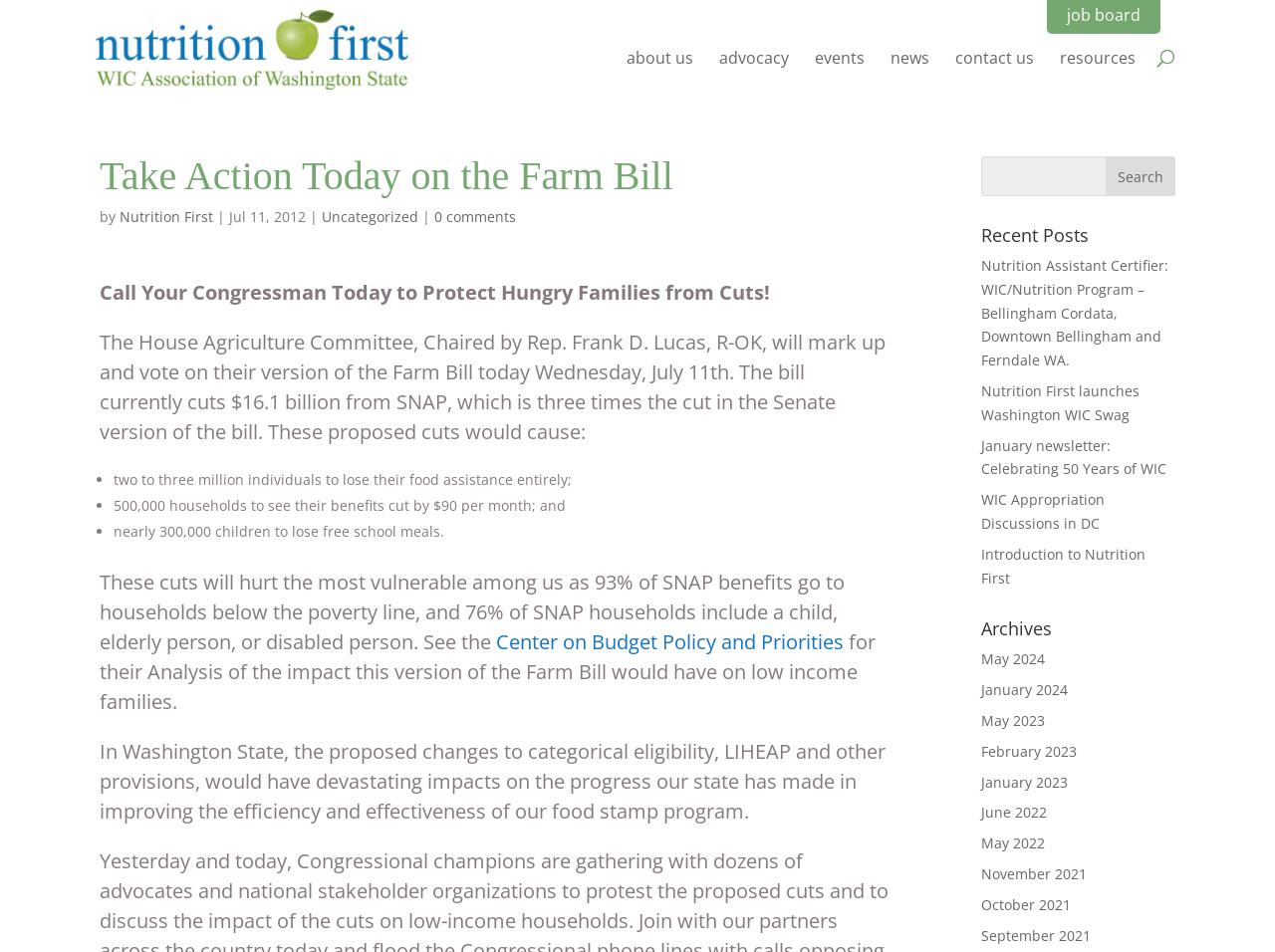Pinpoint the bounding box coordinates of the clickable element needed to complete the instruction: "Read recent posts". The coordinates should be provided as four float numbers between 0 and 1: [left, top, right, bottom].

[0.769, 0.237, 0.922, 0.267]